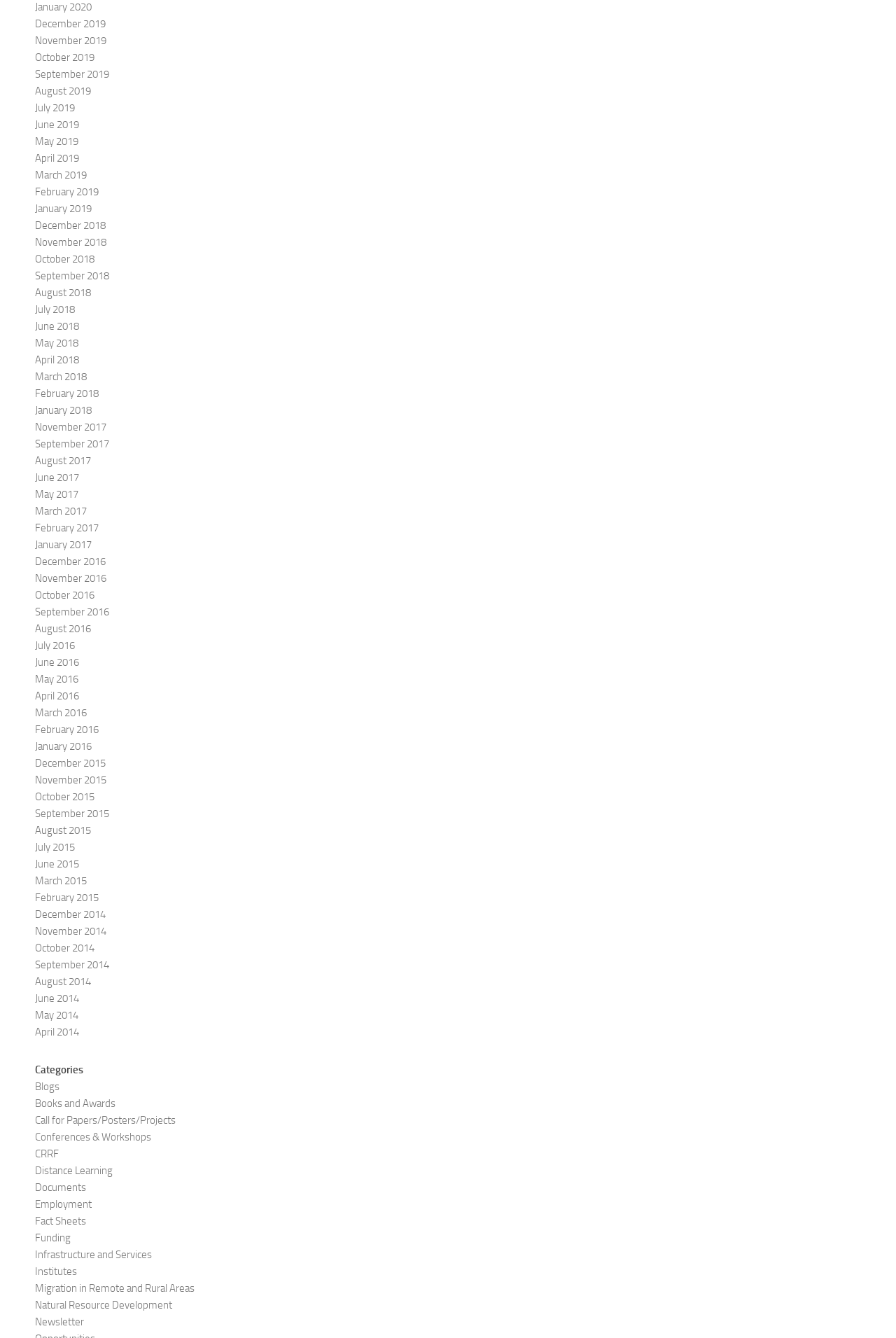Please find and report the bounding box coordinates of the element to click in order to perform the following action: "Go to Blogs". The coordinates should be expressed as four float numbers between 0 and 1, in the format [left, top, right, bottom].

[0.039, 0.807, 0.066, 0.817]